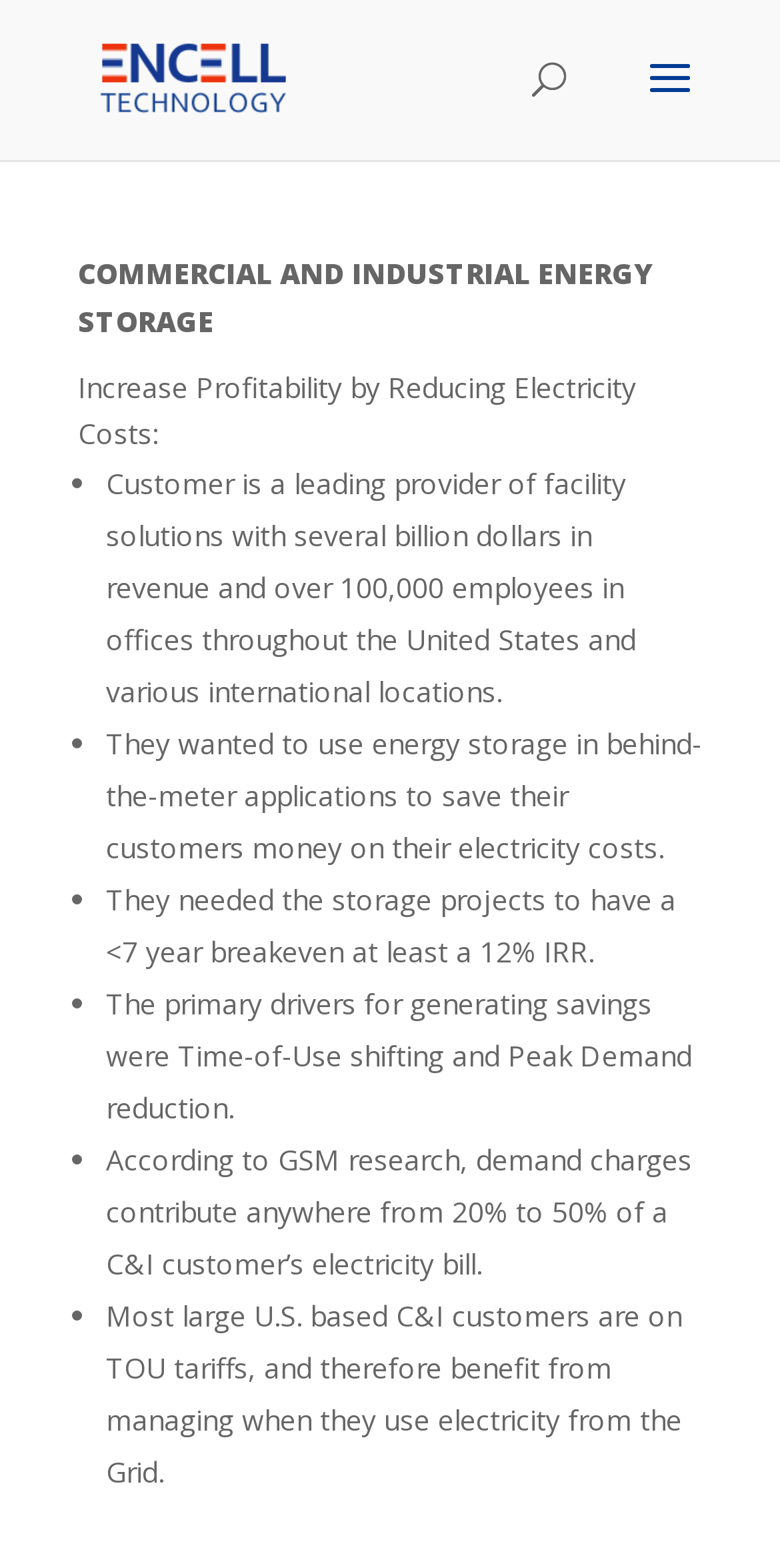Generate an in-depth caption that captures all aspects of the webpage.

The webpage is about Commercial and Industrial energy storage solutions provided by Encell Technology. At the top left, there is a link to Encell Technology accompanied by an image with the same name. Below this, there is a search bar that spans across the top of the page. 

The main content of the page is divided into sections. The first section has a heading "COMMERCIAL AND INDUSTRIAL ENERGY STORAGE" in a prominent font. Below this, there is a subheading "Increase Profitability by Reducing Electricity Costs:".

The next section is a list of bullet points, each starting with a bullet marker. The list describes a case study of a leading provider of facility solutions, detailing their goals and requirements for energy storage projects. The text is arranged in a hierarchical structure, with each bullet point indented below the previous one.

The bullet points describe the customer's objectives, such as saving their customers money on electricity costs, achieving a certain breakeven period and internal rate of return, and the primary drivers for generating savings. The text also cites research from GSM, highlighting the significance of demand charges in a C&I customer's electricity bill. The final bullet point explains how most large U.S. based C&I customers can benefit from managing their electricity usage from the grid.